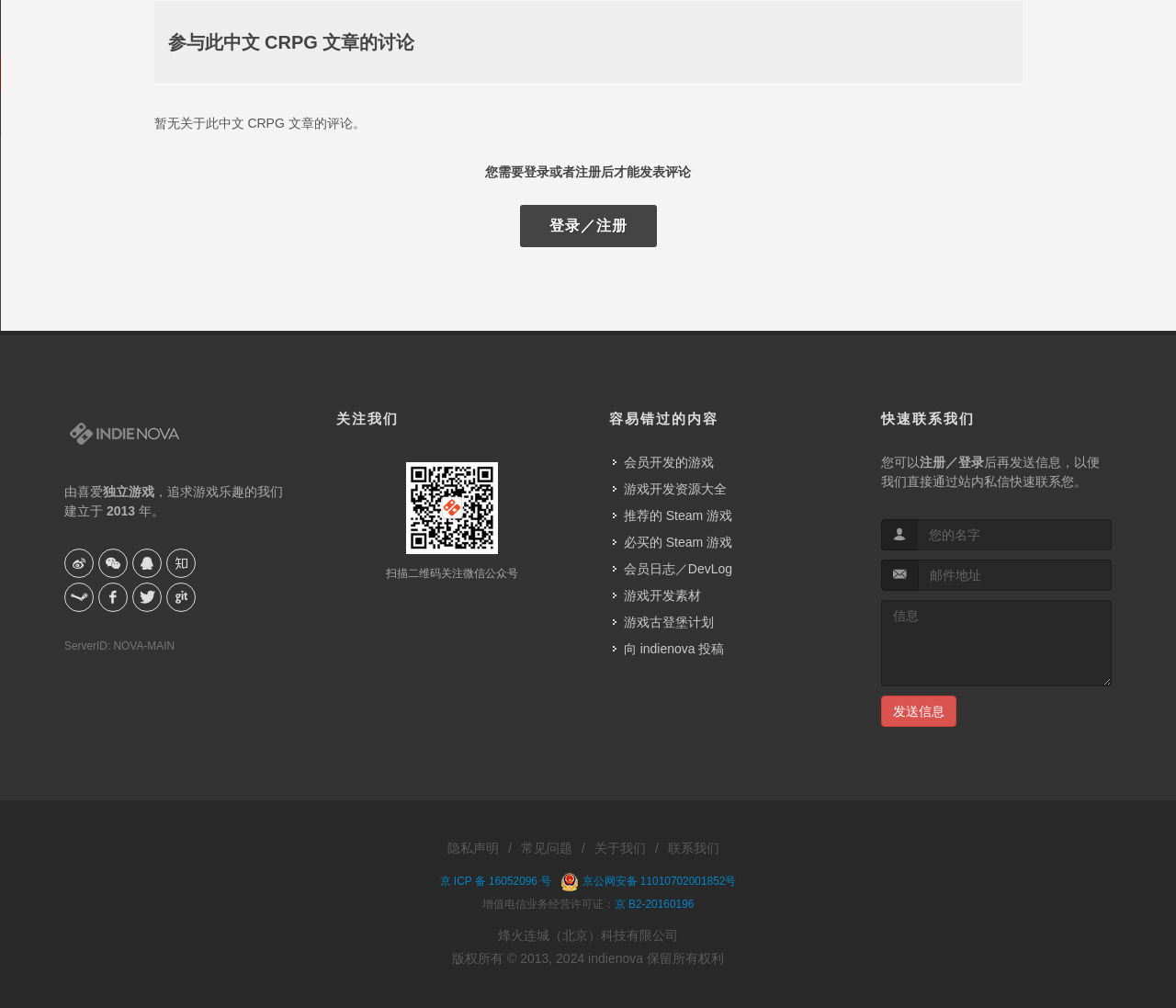Identify the bounding box coordinates of the region I need to click to complete this instruction: "login or register".

[0.442, 0.203, 0.558, 0.245]